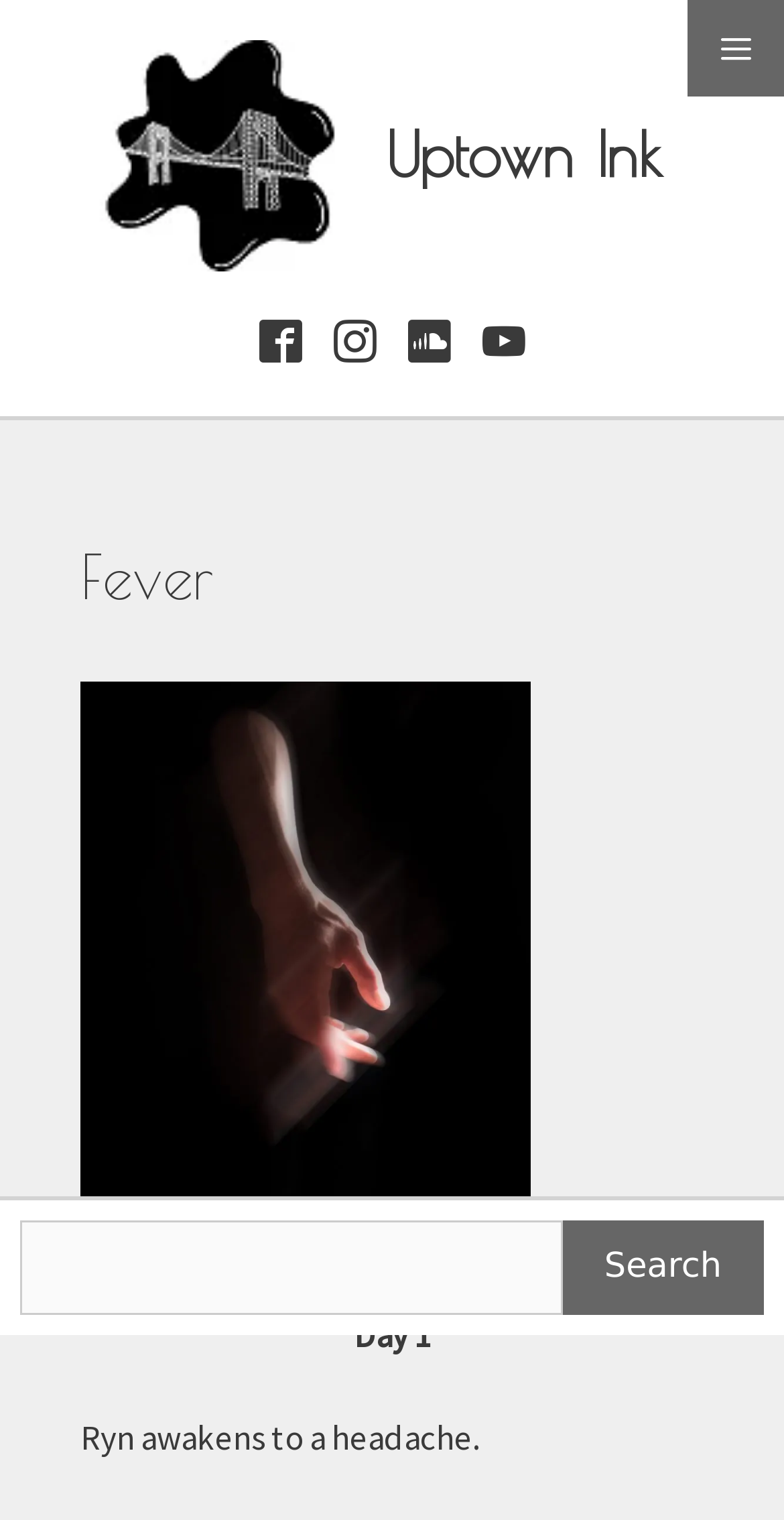What is the event described in the second paragraph?
Please interpret the details in the image and answer the question thoroughly.

I read the second paragraph and found the text 'Ryn awakens to a headache.', which describes an event or action happening to a character named Ryn.